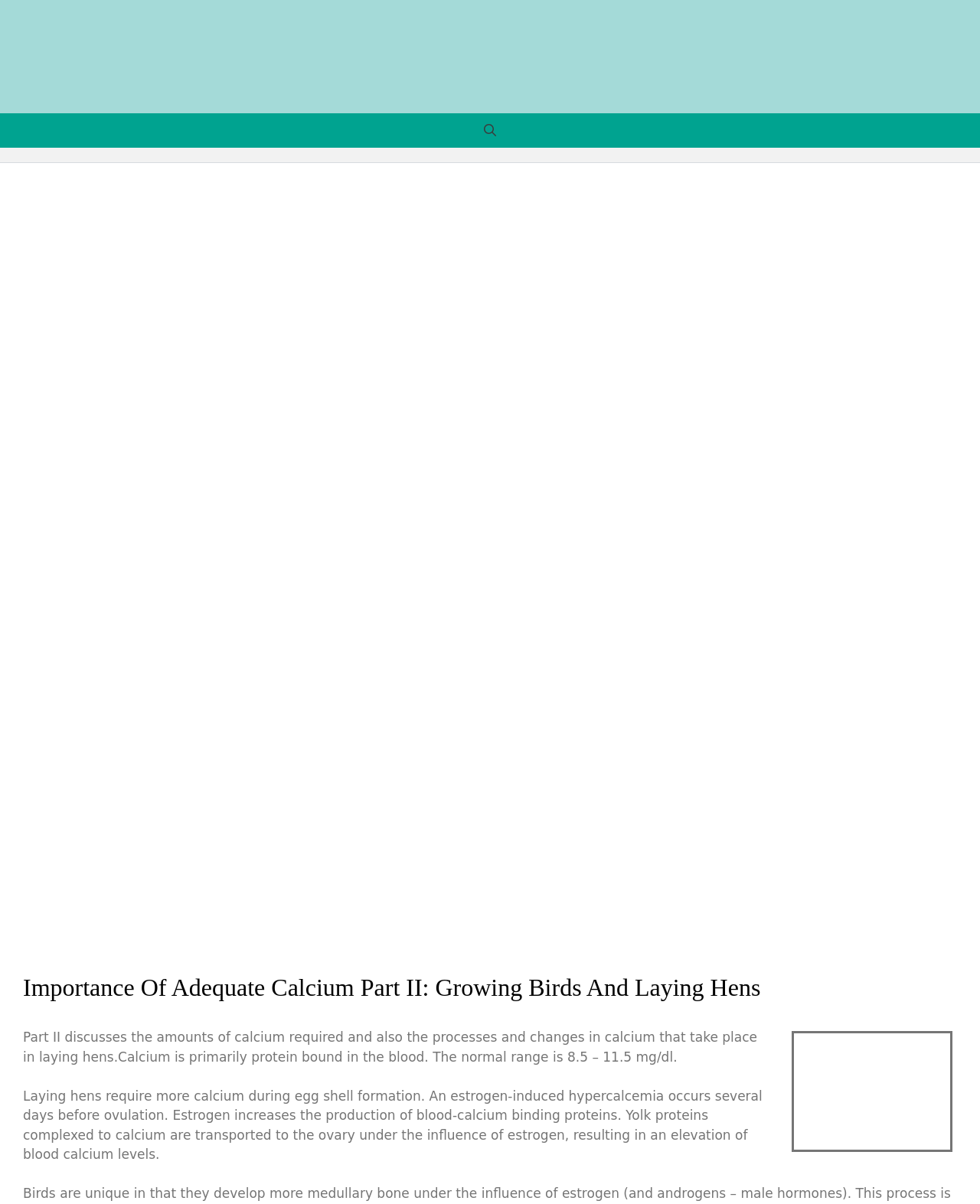Create a detailed narrative of the webpage’s visual and textual elements.

The webpage is about the importance of adequate calcium for birds, specifically focusing on Part II, which discusses the amounts of calcium required and the processes and changes in calcium that take place in laying hens. 

At the top of the page, there is a banner with the site's name, "Birds'N'Ways", accompanied by an image of the same name. Below the banner, there is a primary navigation section. 

On the left side of the page, there is a large image that takes up most of the vertical space, with a header section above it. The header section contains the title of the webpage, "Importance Of Adequate Calcium Part II: Growing Birds And Laying Hens". 

To the right of the large image, there are two blocks of text. The first block explains that calcium is primarily protein-bound in the blood, with a normal range of 8.5-11.5 mg/dl. The second block discusses how laying hens require more calcium during egg shell formation, and how estrogen increases the production of blood-calcium binding proteins, leading to an elevation of blood calcium levels. 

There are also two smaller images on the page, one above the header section and another below the text blocks.